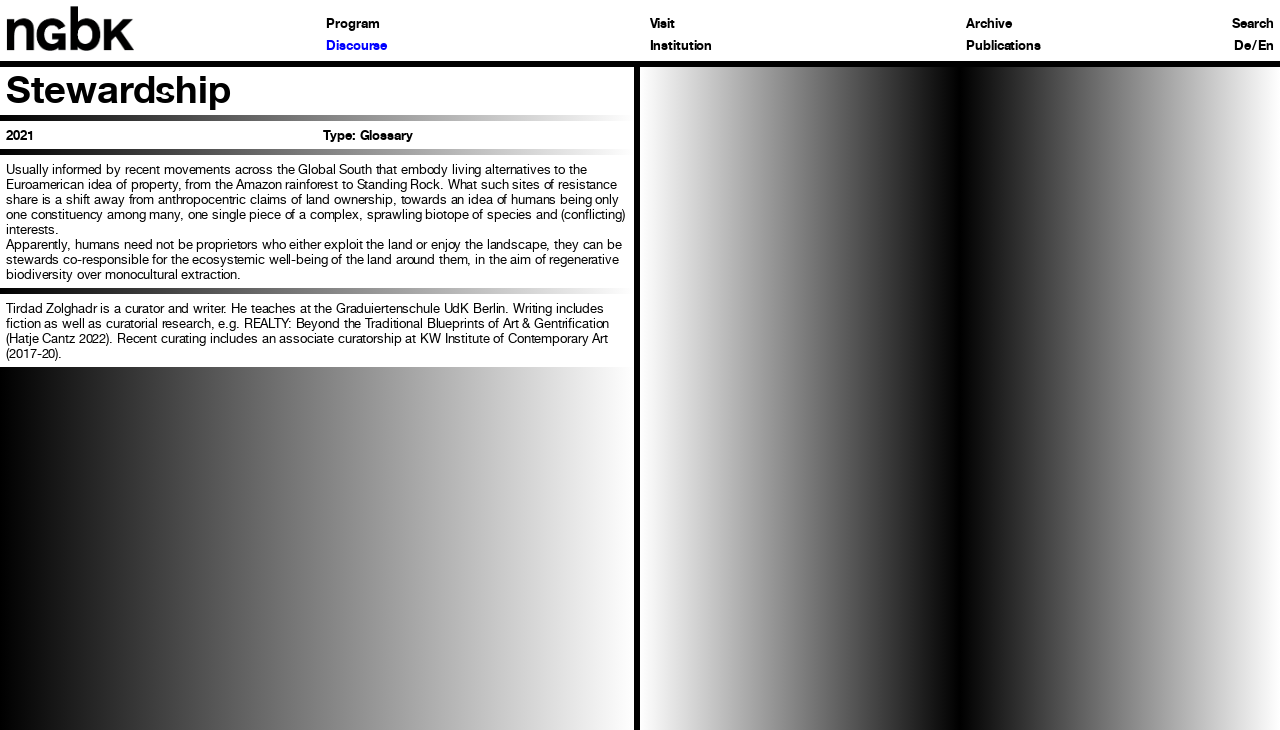Predict the bounding box of the UI element based on the description: "Archive". The coordinates should be four float numbers between 0 and 1, formatted as [left, top, right, bottom].

[0.755, 0.025, 0.79, 0.042]